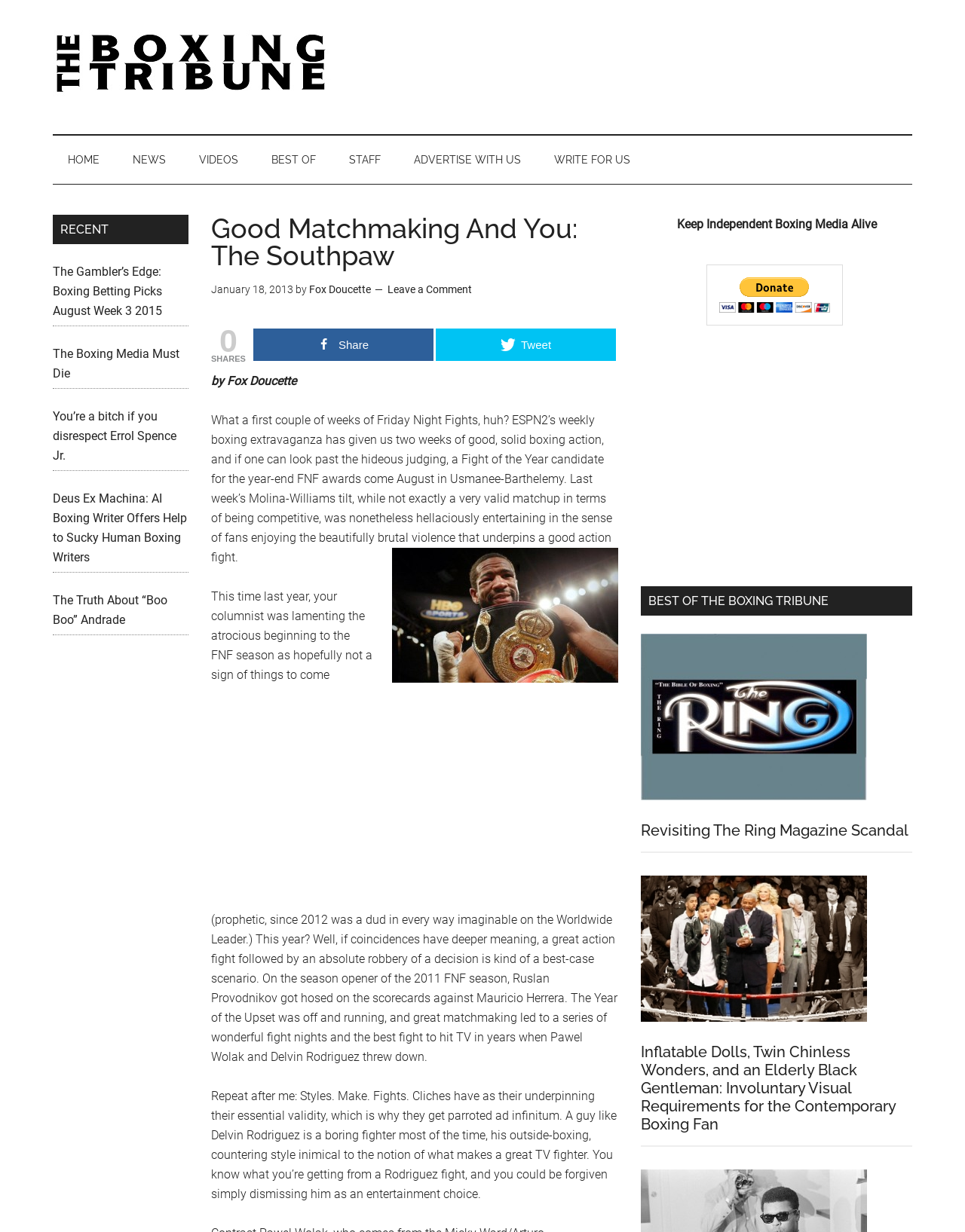Determine the bounding box coordinates of the region that needs to be clicked to achieve the task: "Click the 'Donate with PayPal' button".

[0.732, 0.215, 0.873, 0.264]